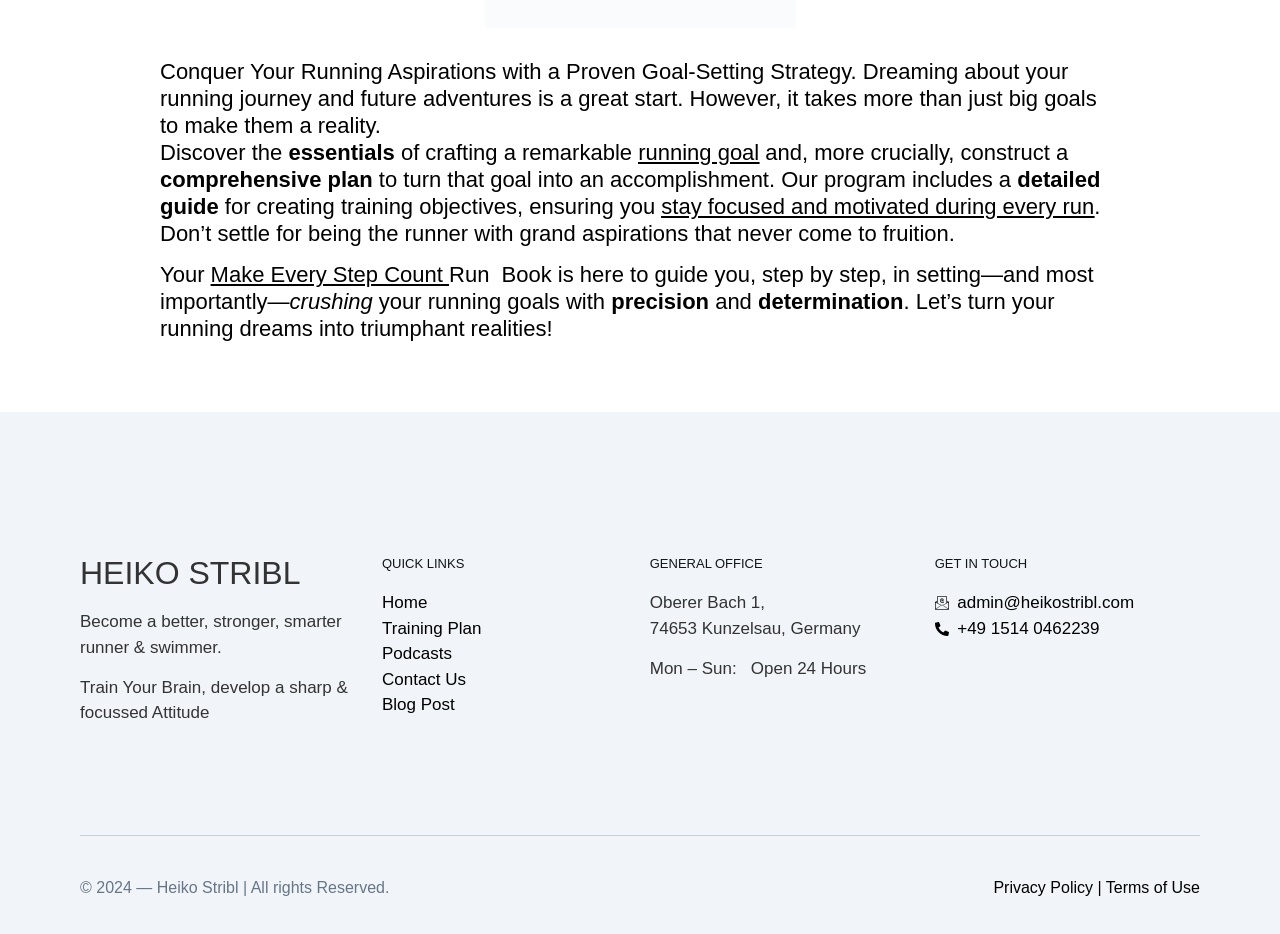Based on the element description: "Terms of Use", identify the UI element and provide its bounding box coordinates. Use four float numbers between 0 and 1, [left, top, right, bottom].

[0.864, 0.941, 0.938, 0.959]